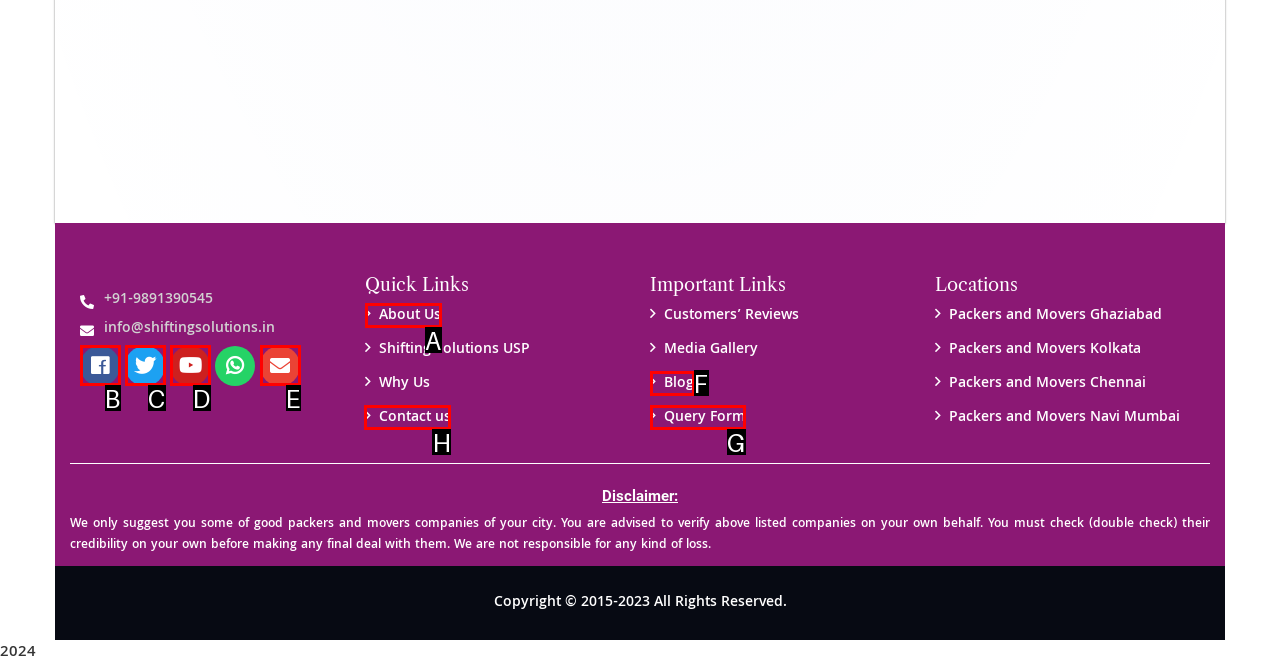Identify the correct HTML element to click for the task: Contact us. Provide the letter of your choice.

H